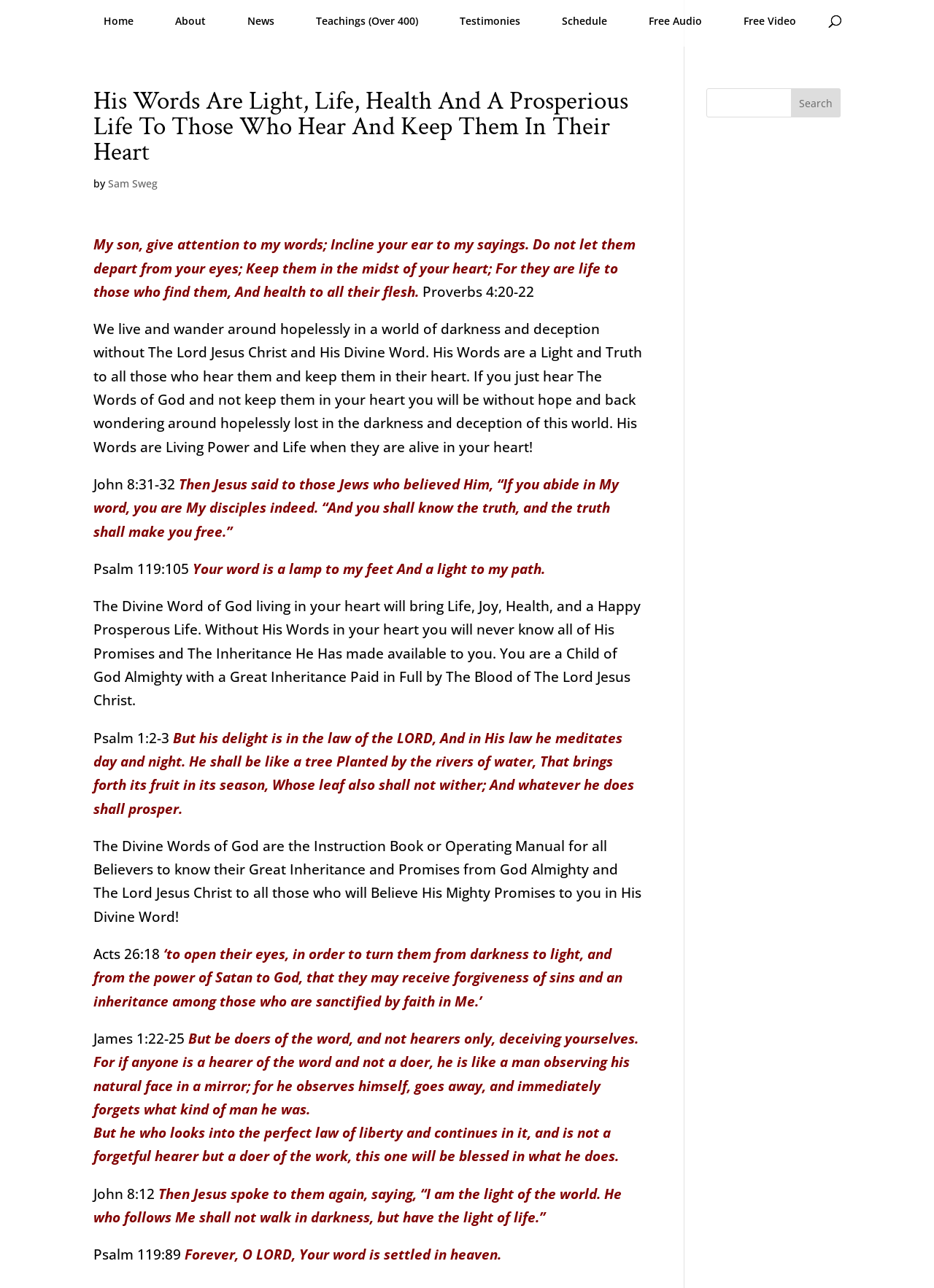What is the Bible verse mentioned in the second paragraph?
Look at the screenshot and respond with one word or a short phrase.

Proverbs 4:20-22